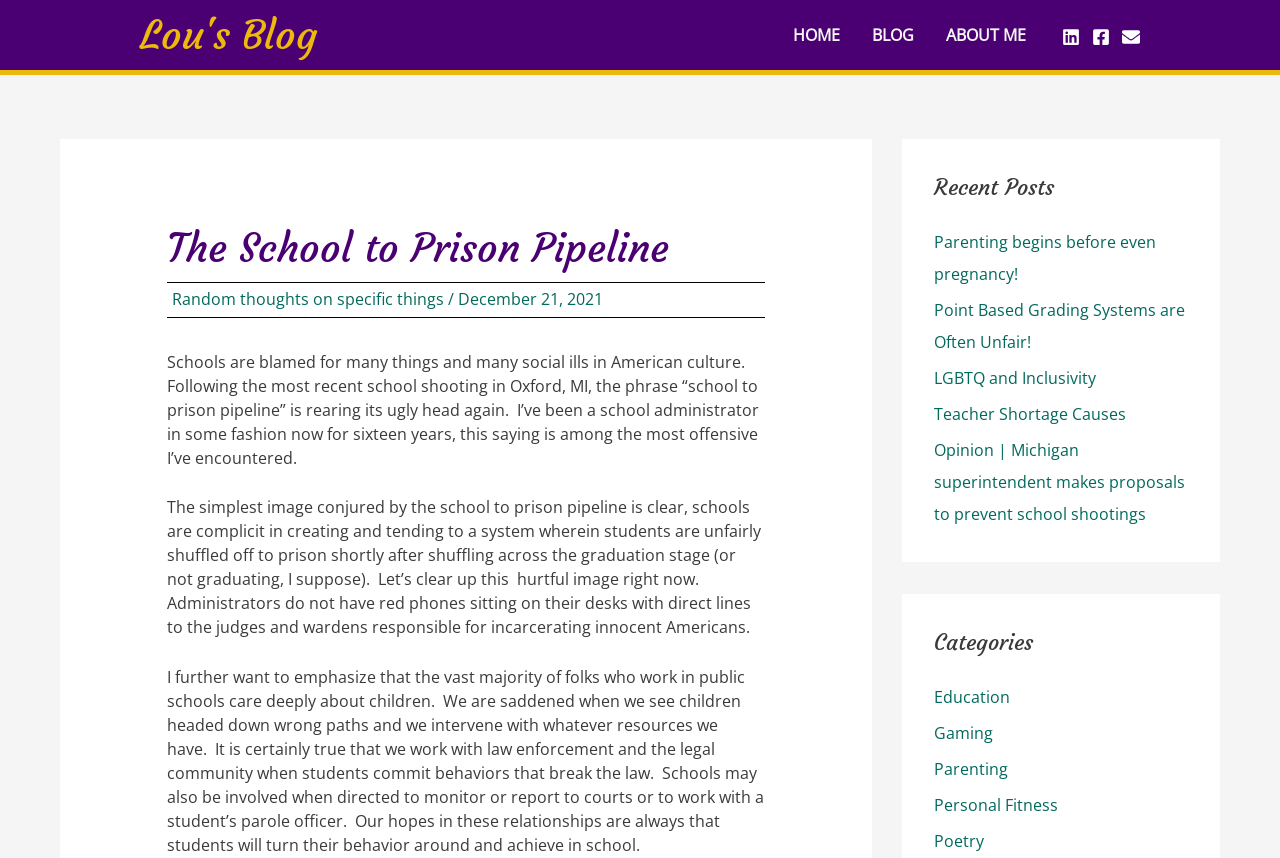Determine the bounding box coordinates for the UI element matching this description: "Parenting".

[0.73, 0.883, 0.788, 0.909]